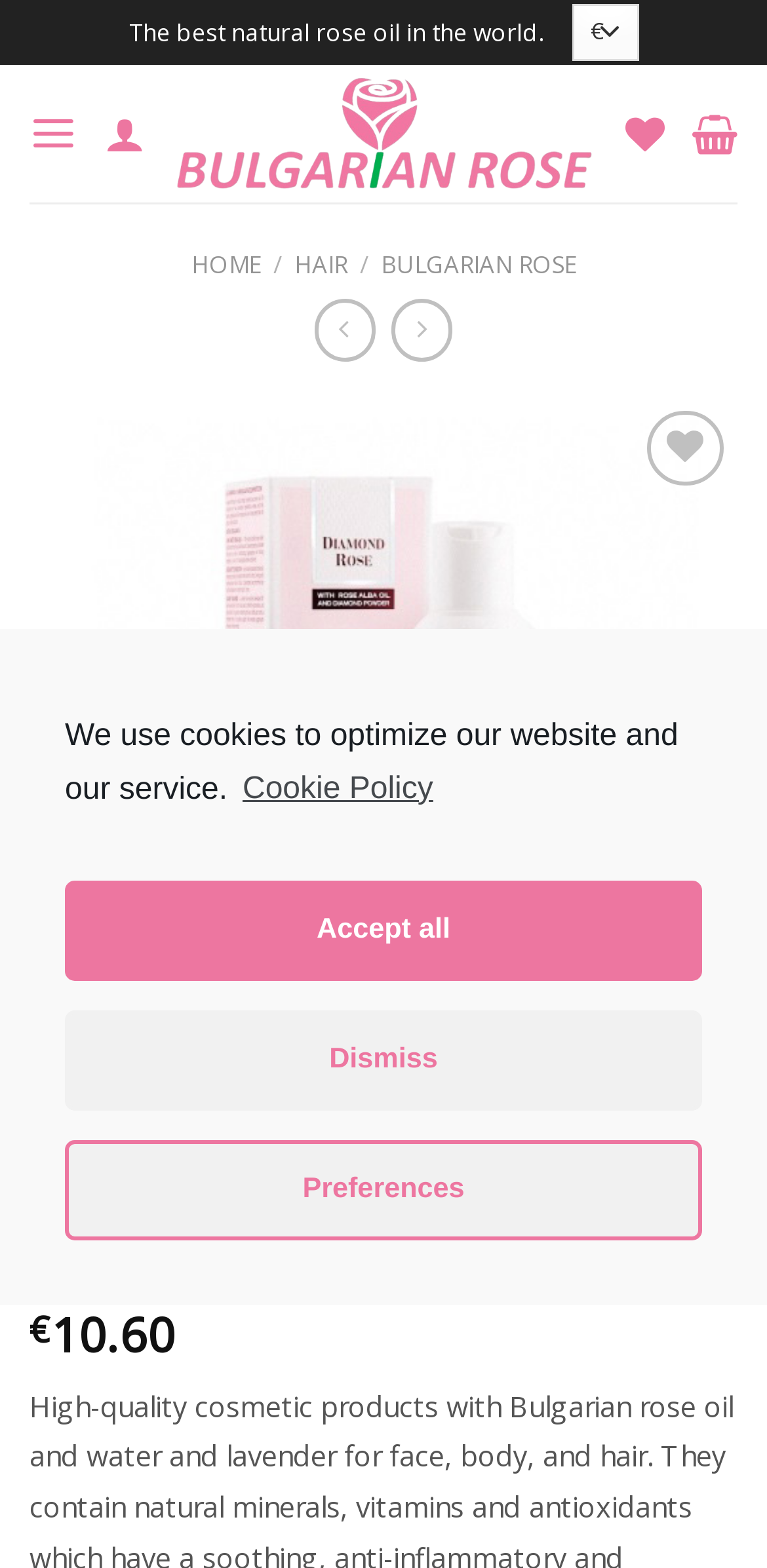What is the price of the shampoo?
Provide a well-explained and detailed answer to the question.

I found the price of the shampoo by looking at the product information section, where it is displayed as '€10.60' next to the product name 'Shampoo 3 in 1 hair & scalp & color Diamond Rose 200ml'.